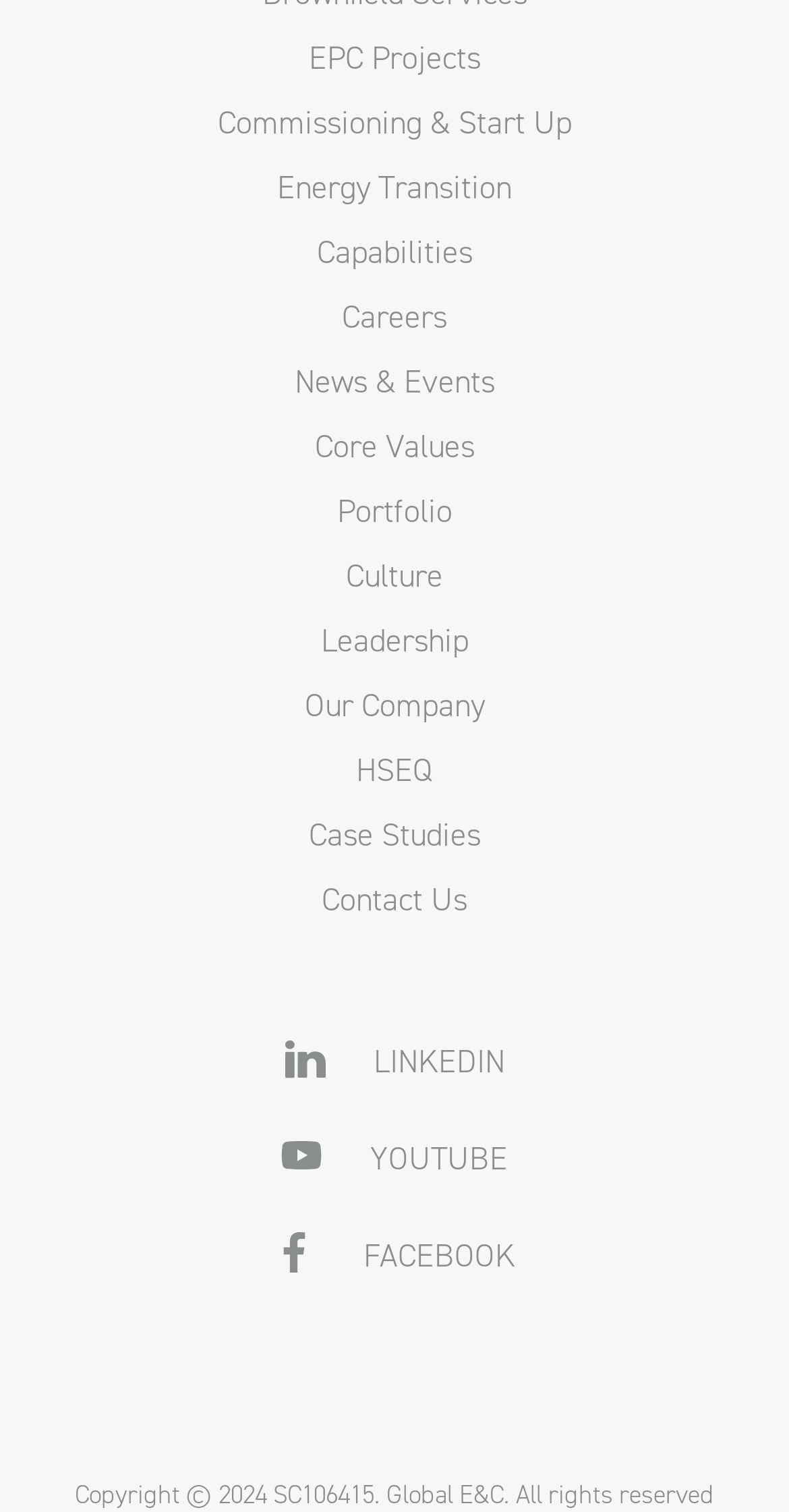Utilize the details in the image to give a detailed response to the question: How many main navigation links are there?

I counted the main navigation links at the top of the webpage, and there are 12 links: EPC Projects, Commissioning & Start Up, Energy Transition, Capabilities, Careers, News & Events, Core Values, Portfolio, Culture, Leadership, Our Company, and HSEQ.